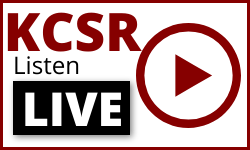What color is the circular play button?
Can you give a detailed and elaborate answer to the question?

The circular play button graphic is in red, which is a striking color that draws attention and invites viewers to engage with the station's live audio content.